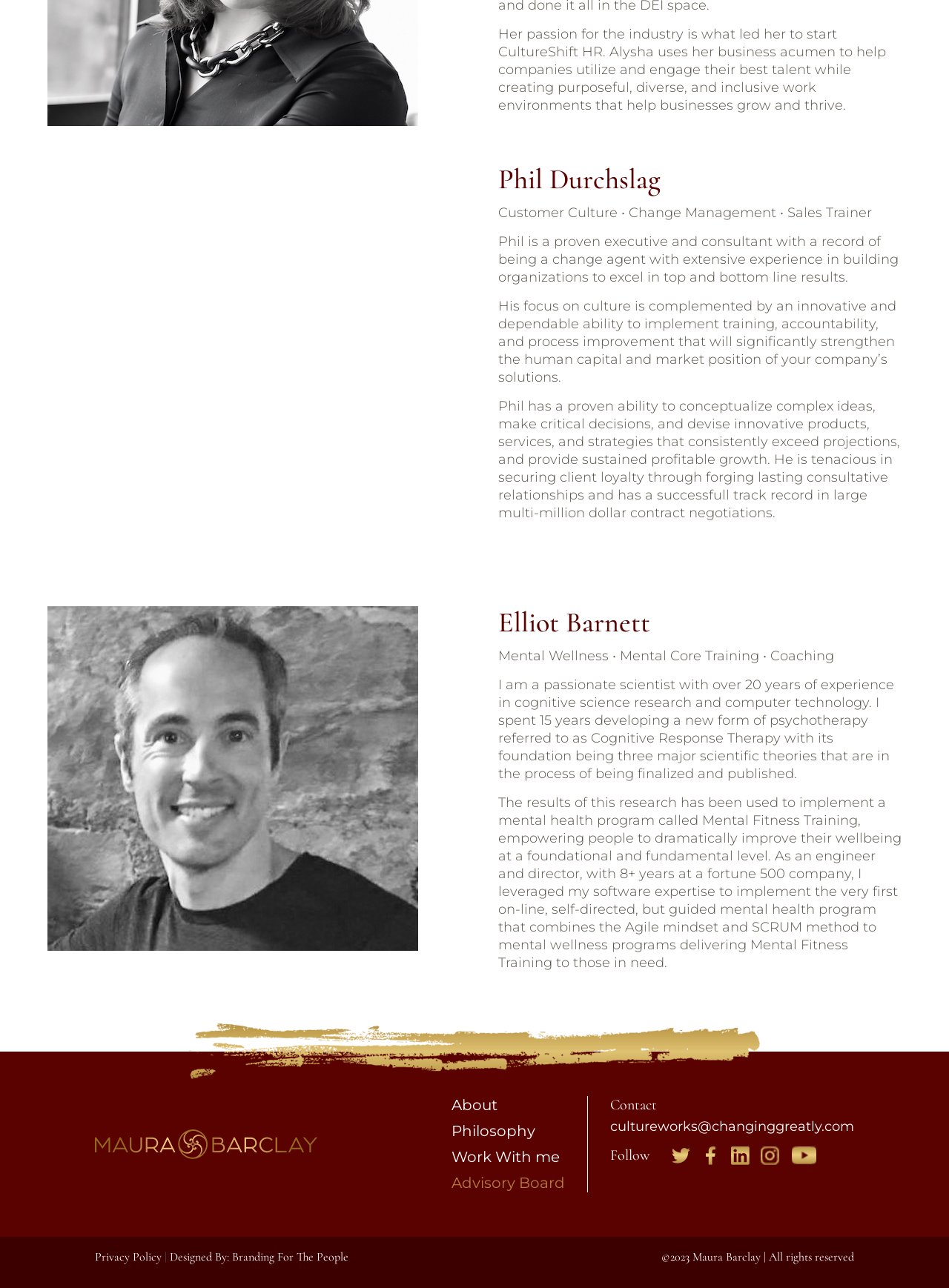Determine the bounding box coordinates for the UI element matching this description: "cultureworks@changinggreatly.com".

[0.643, 0.868, 0.9, 0.881]